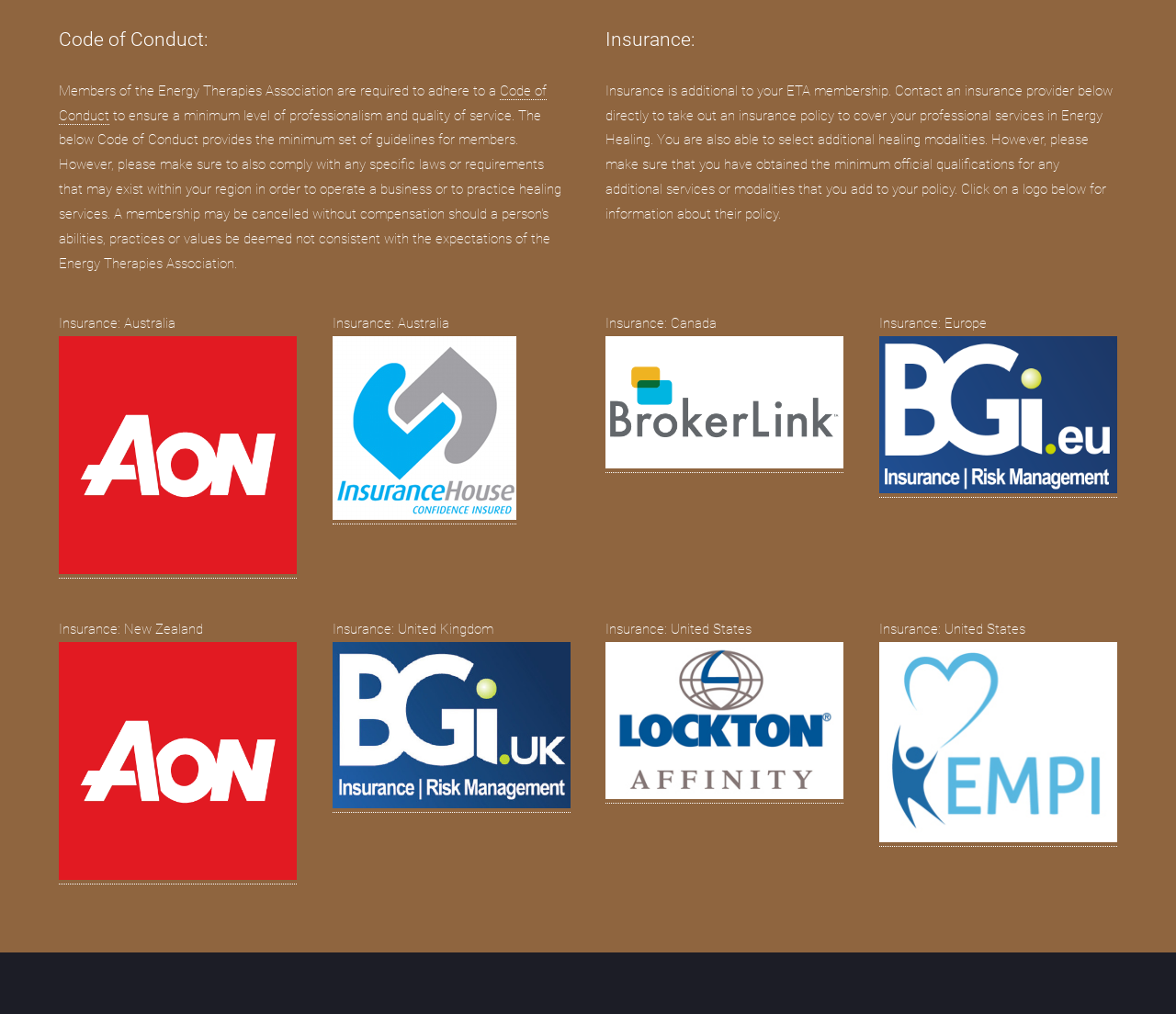Can you find the bounding box coordinates of the area I should click to execute the following instruction: "Click on the Code of Conduct link"?

[0.05, 0.081, 0.465, 0.123]